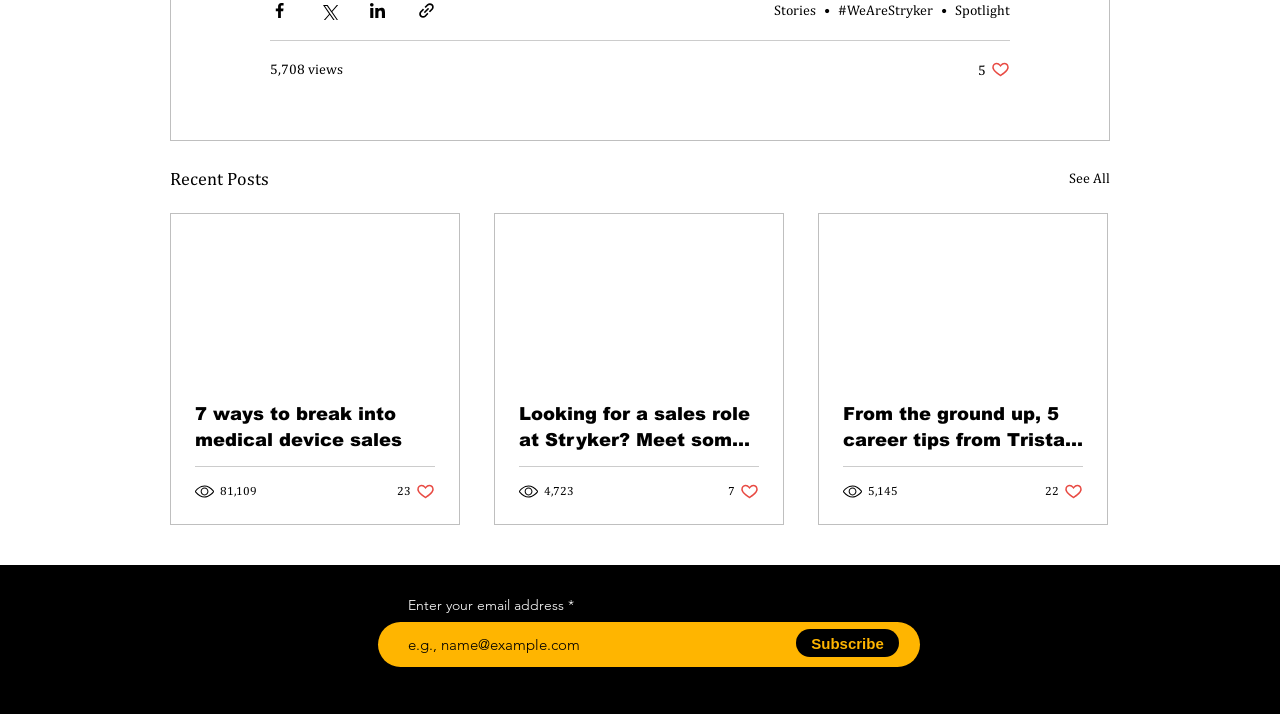Identify the bounding box coordinates of the clickable section necessary to follow the following instruction: "Read the story '7 ways to break into medical device sales'". The coordinates should be presented as four float numbers from 0 to 1, i.e., [left, top, right, bottom].

[0.152, 0.56, 0.34, 0.633]